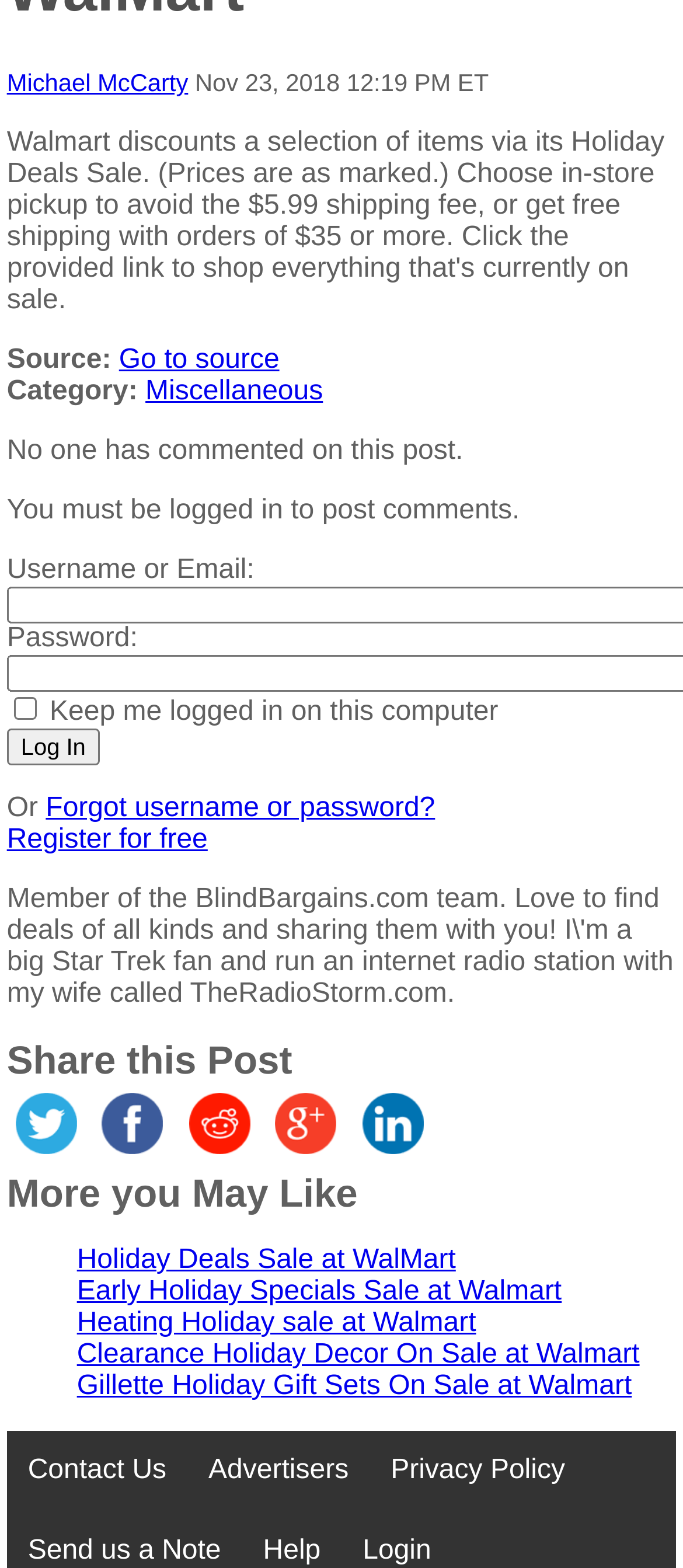Show the bounding box coordinates of the element that should be clicked to complete the task: "go to the about page".

None